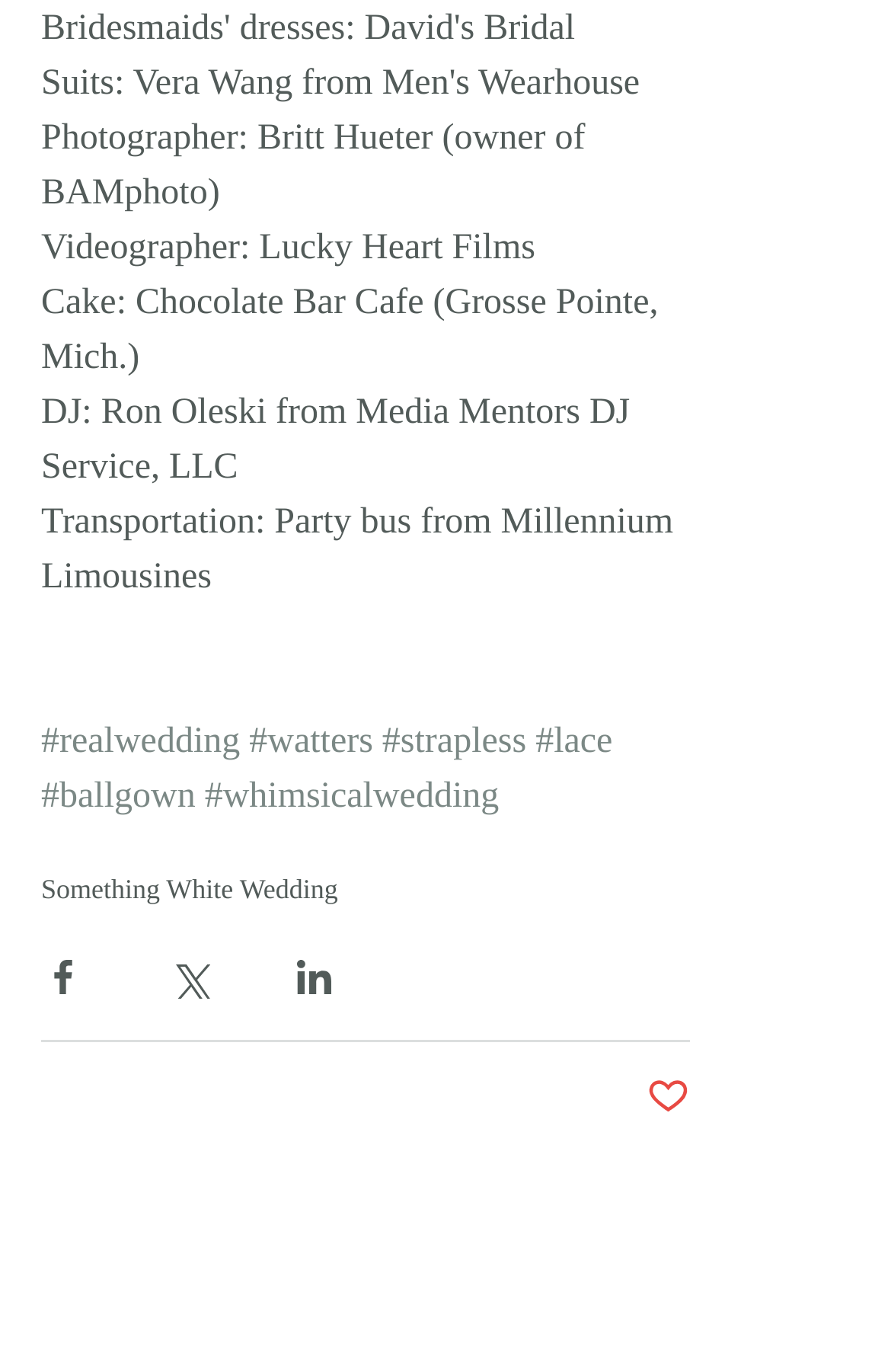Determine the bounding box coordinates of the clickable element to complete this instruction: "Like the post". Provide the coordinates in the format of four float numbers between 0 and 1, [left, top, right, bottom].

[0.726, 0.783, 0.774, 0.818]